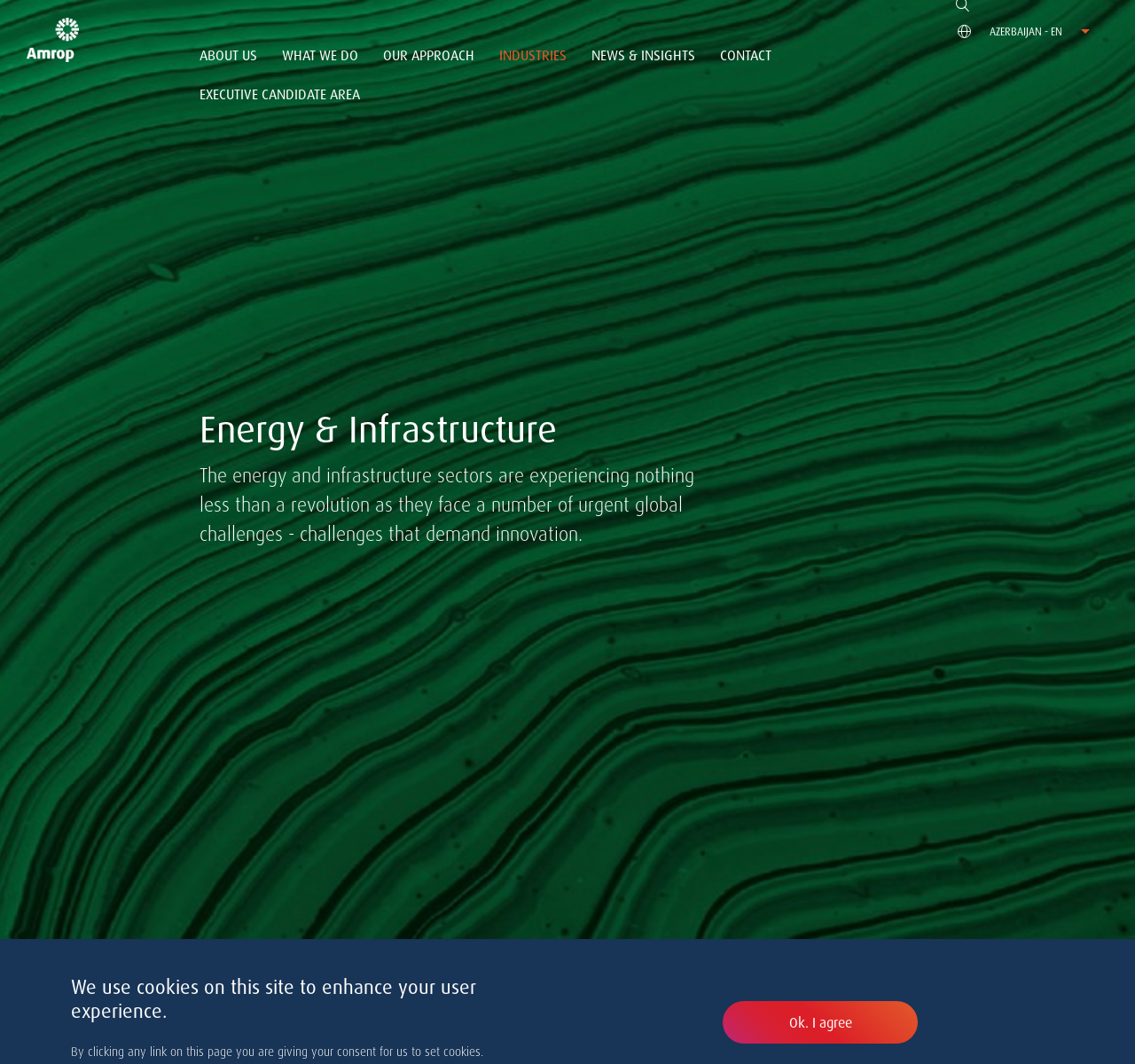Determine the bounding box coordinates of the region I should click to achieve the following instruction: "Search for something". Ensure the bounding box coordinates are four float numbers between 0 and 1, i.e., [left, top, right, bottom].

[0.095, 0.52, 0.905, 0.54]